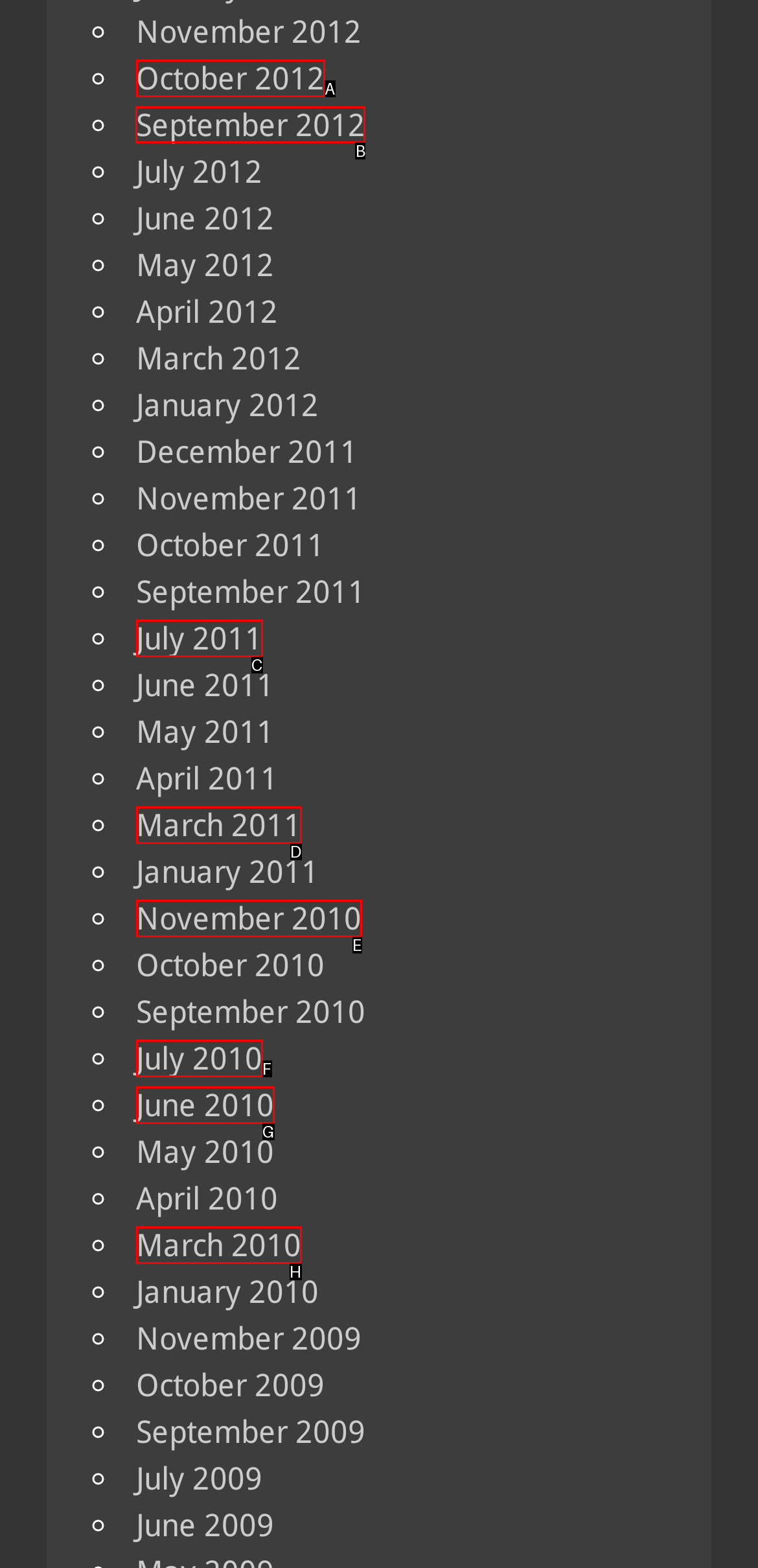To complete the task: View September 2012, select the appropriate UI element to click. Respond with the letter of the correct option from the given choices.

B